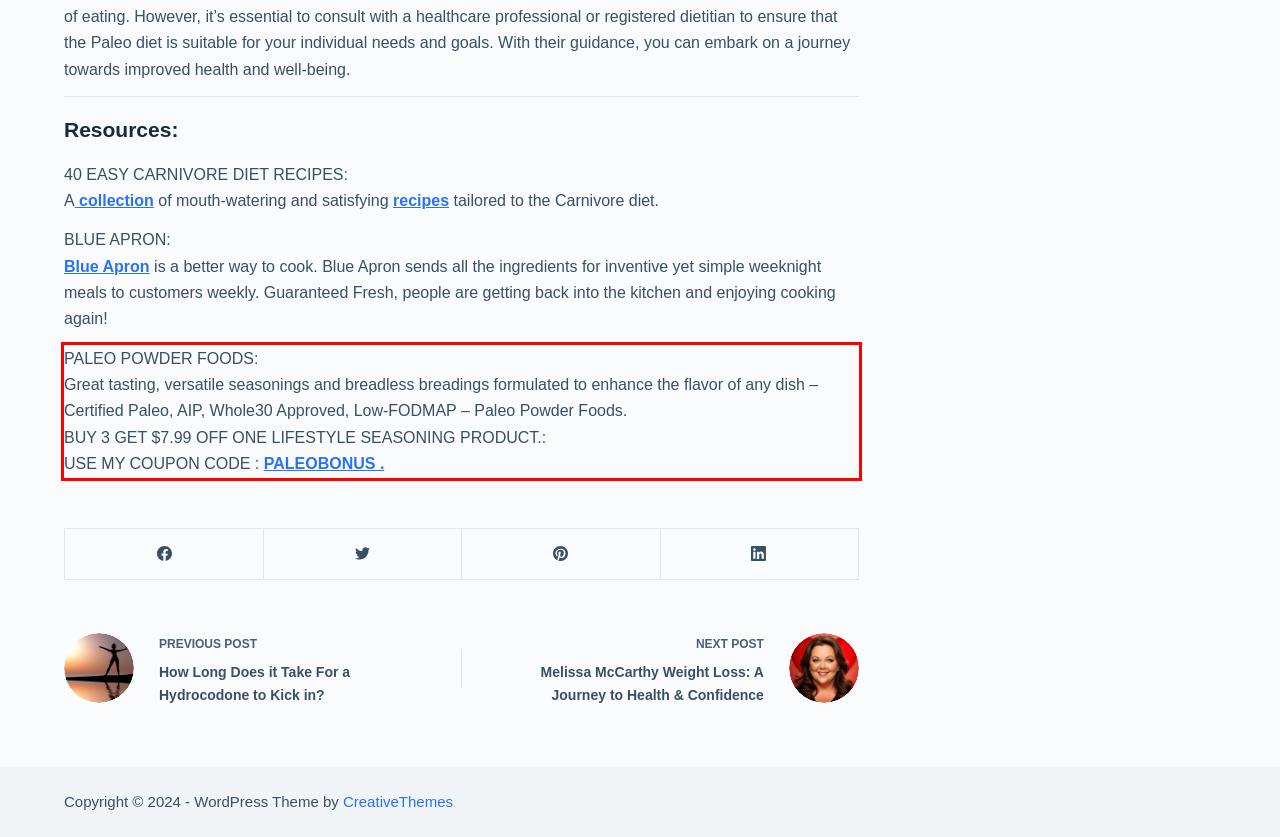Locate the red bounding box in the provided webpage screenshot and use OCR to determine the text content inside it.

PALEO POWDER FOODS: Great tasting, versatile seasonings and breadless breadings formulated to enhance the flavor of any dish – Certified Paleo, AIP, Whole30 Approved, Low-FODMAP – Paleo Powder Foods. BUY 3 GET $7.99 OFF ONE LIFESTYLE SEASONING PRODUCT.: USE MY COUPON CODE : PALEOBONUS .